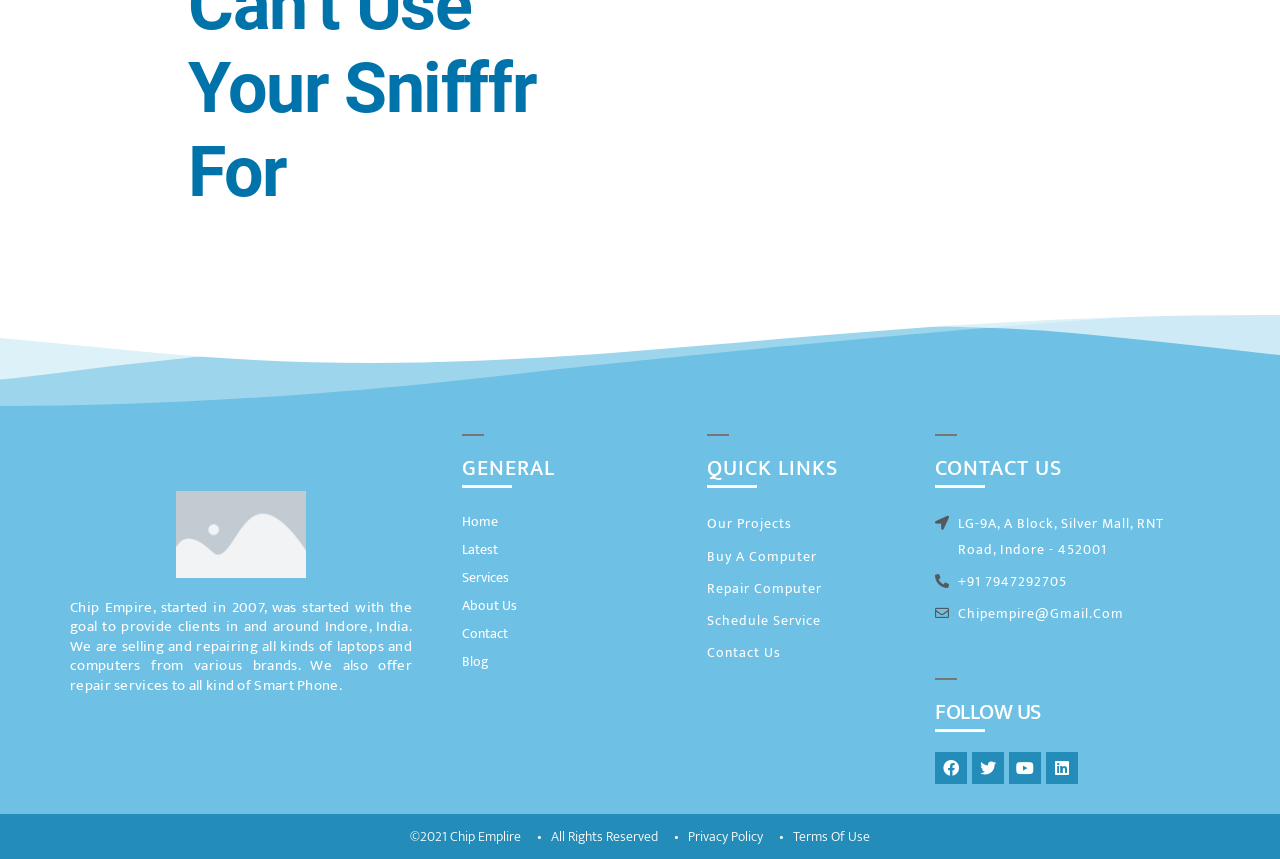Utilize the details in the image to thoroughly answer the following question: What is the phone number of Chip Empire?

I found the phone number of Chip Empire by looking at the 'CONTACT US' section, where it is mentioned as '+91 7947292705'.